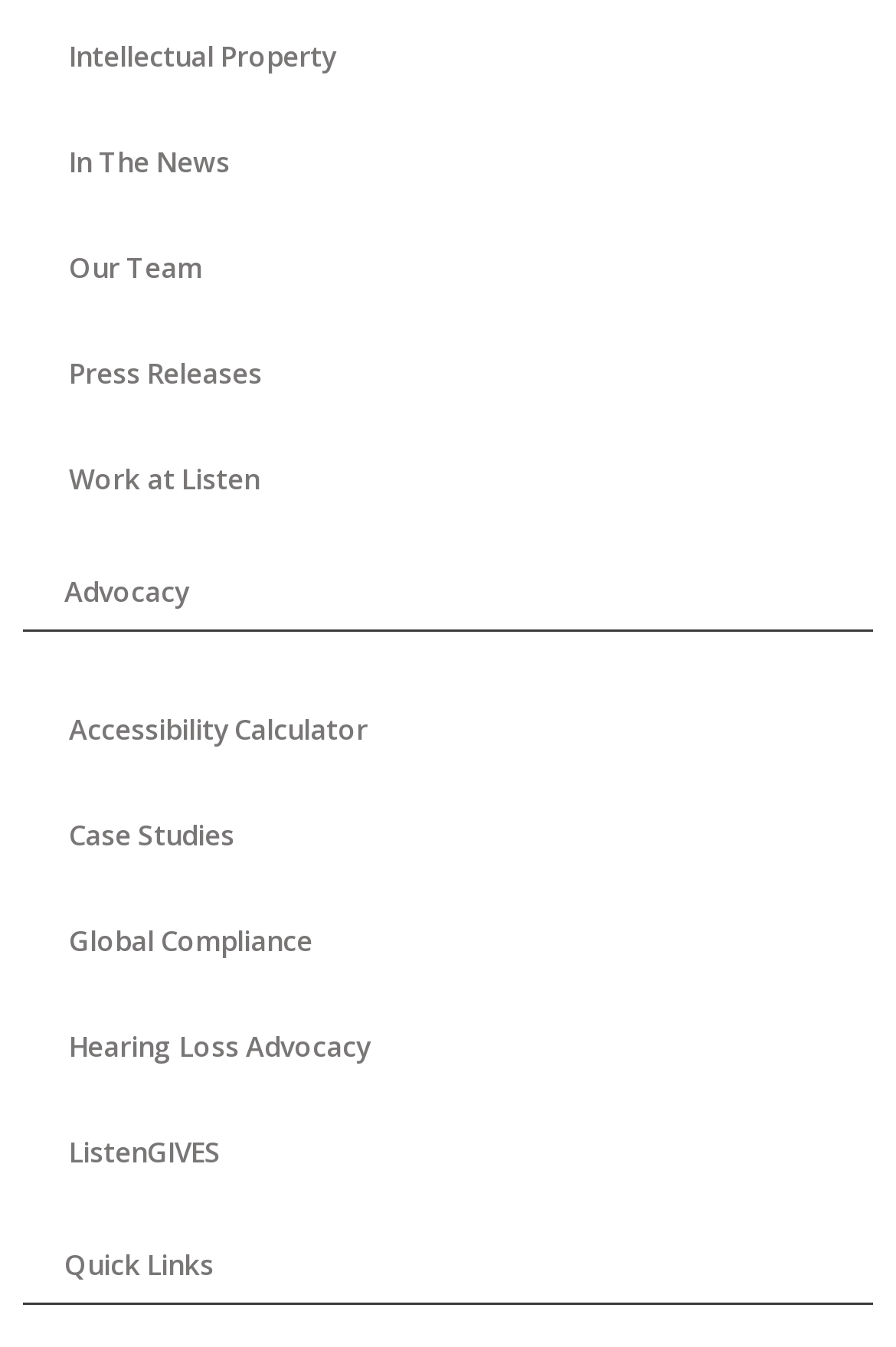Find the bounding box coordinates for the UI element that matches this description: "ListenGIVES".

[0.026, 0.817, 0.974, 0.896]